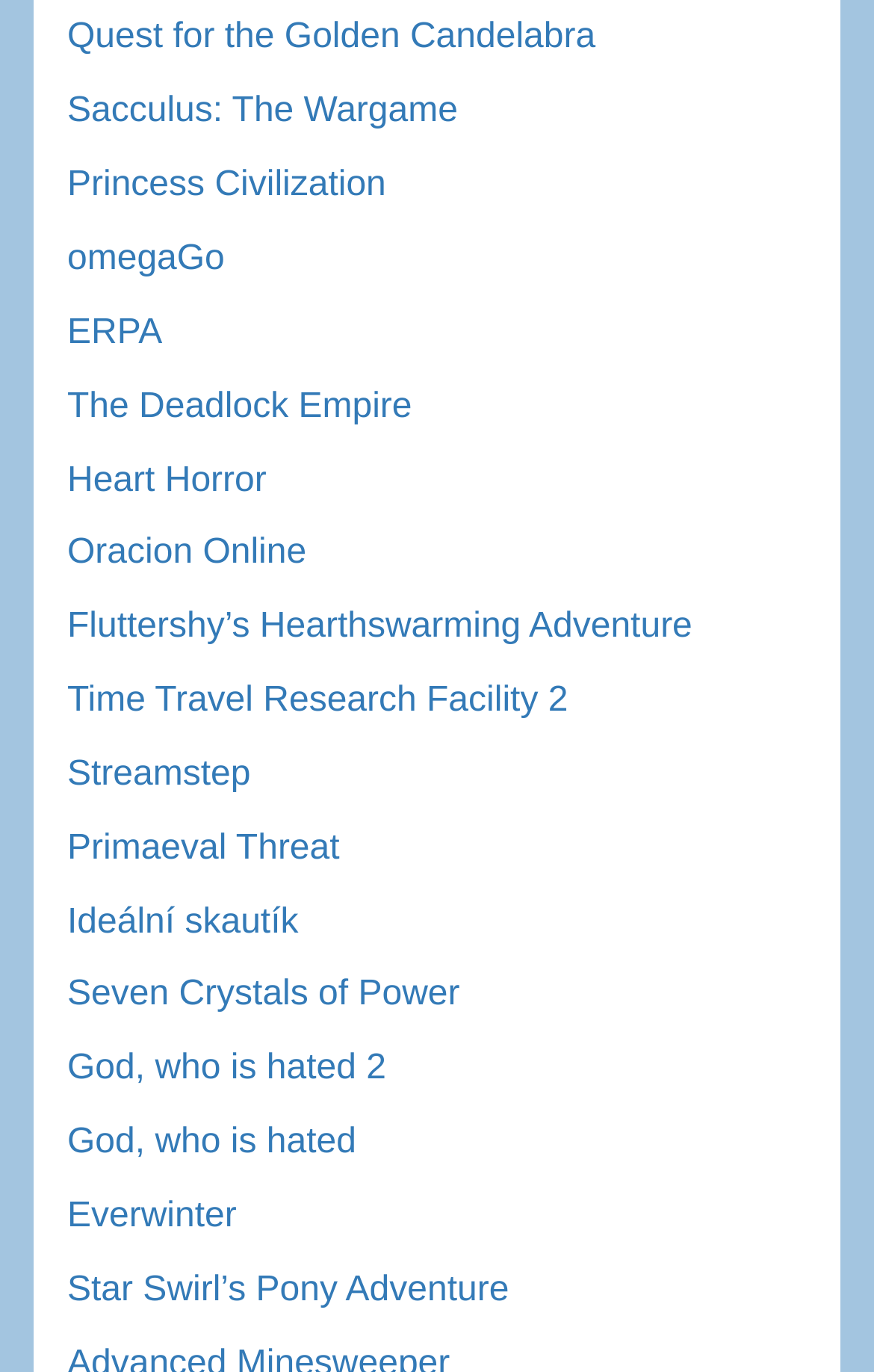Please indicate the bounding box coordinates of the element's region to be clicked to achieve the instruction: "Check out Princess Civilization". Provide the coordinates as four float numbers between 0 and 1, i.e., [left, top, right, bottom].

[0.077, 0.121, 0.442, 0.149]